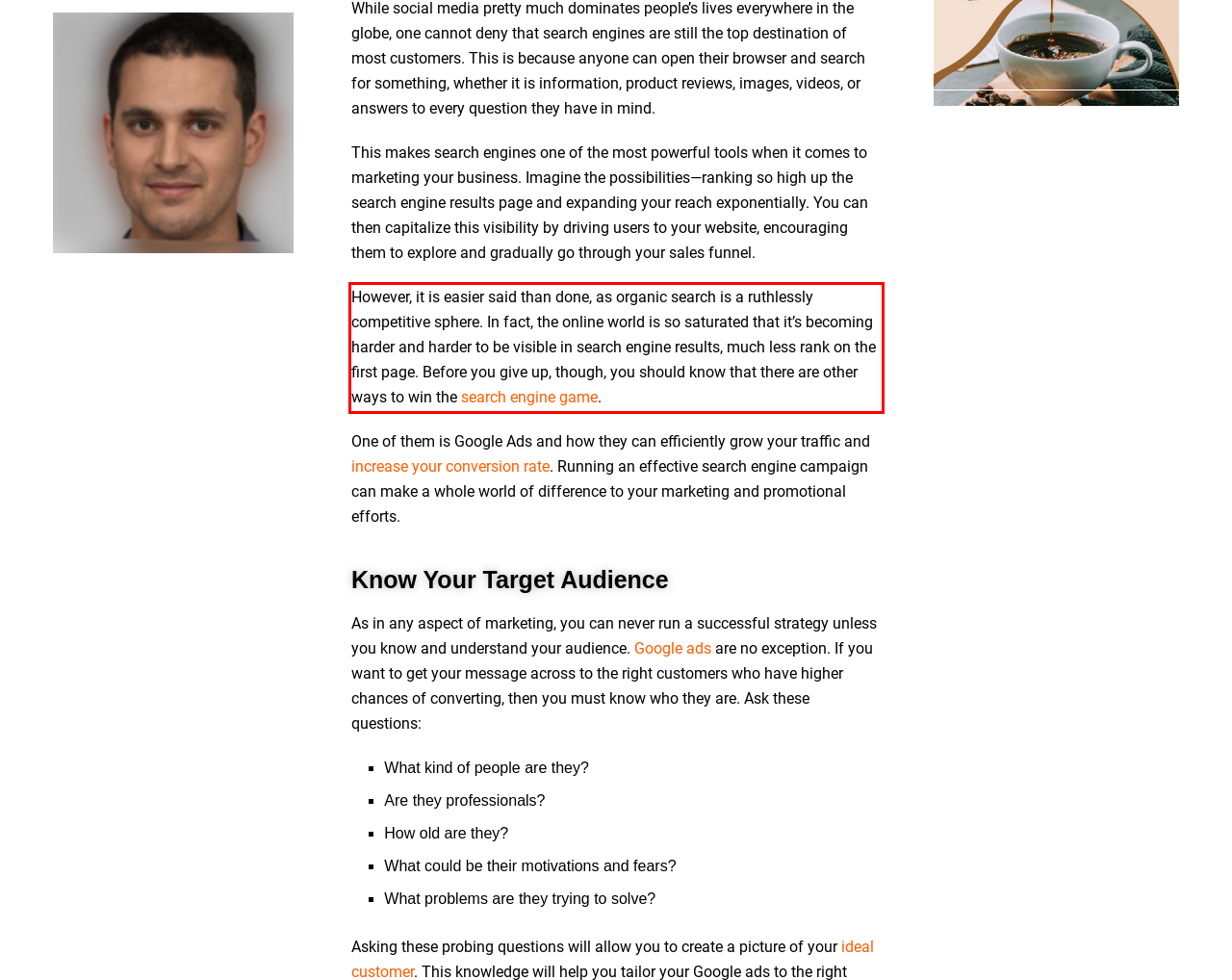You have a screenshot with a red rectangle around a UI element. Recognize and extract the text within this red bounding box using OCR.

However, it is easier said than done, as organic search is a ruthlessly competitive sphere. In fact, the online world is so saturated that it’s becoming harder and harder to be visible in search engine results, much less rank on the first page. Before you give up, though, you should know that there are other ways to win the search engine game.